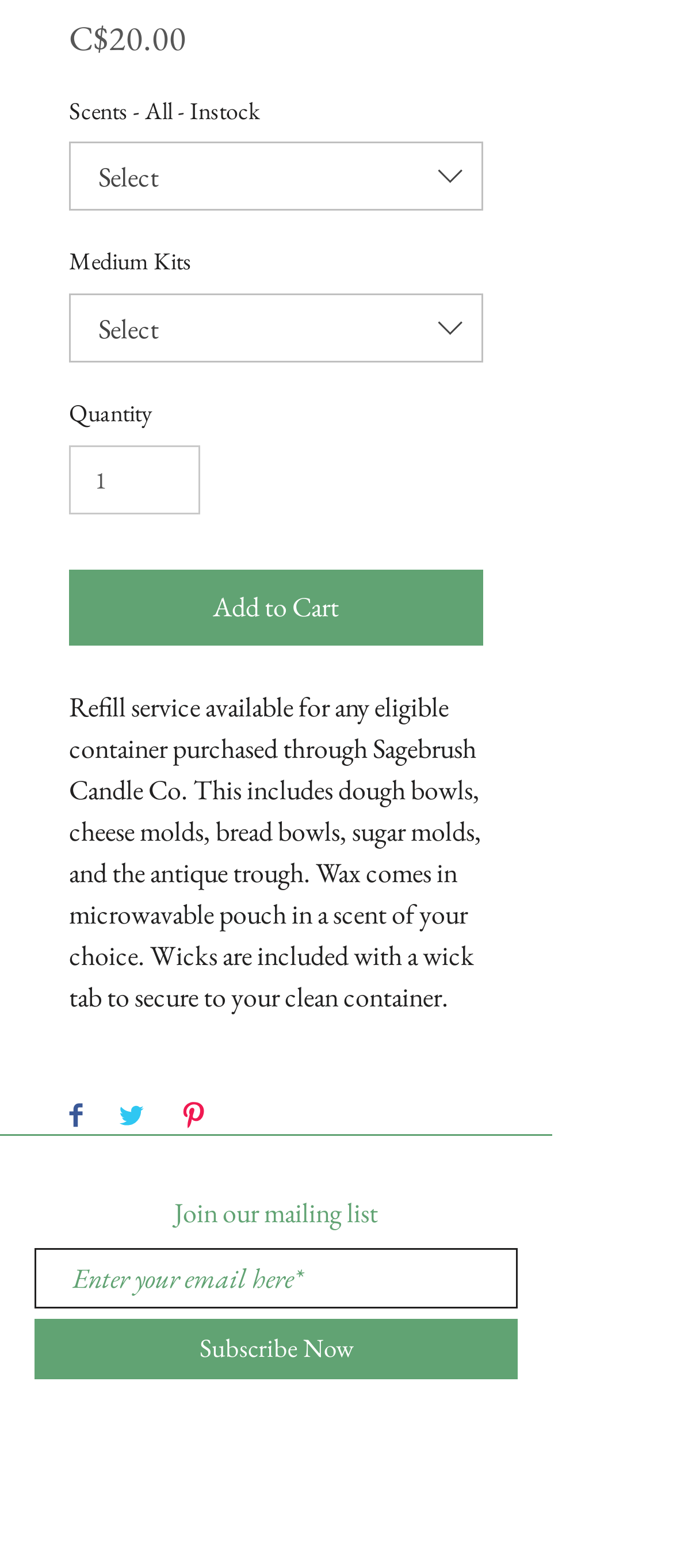Please identify the bounding box coordinates of the element I should click to complete this instruction: 'Share on Facebook'. The coordinates should be given as four float numbers between 0 and 1, like this: [left, top, right, bottom].

[0.103, 0.703, 0.123, 0.724]